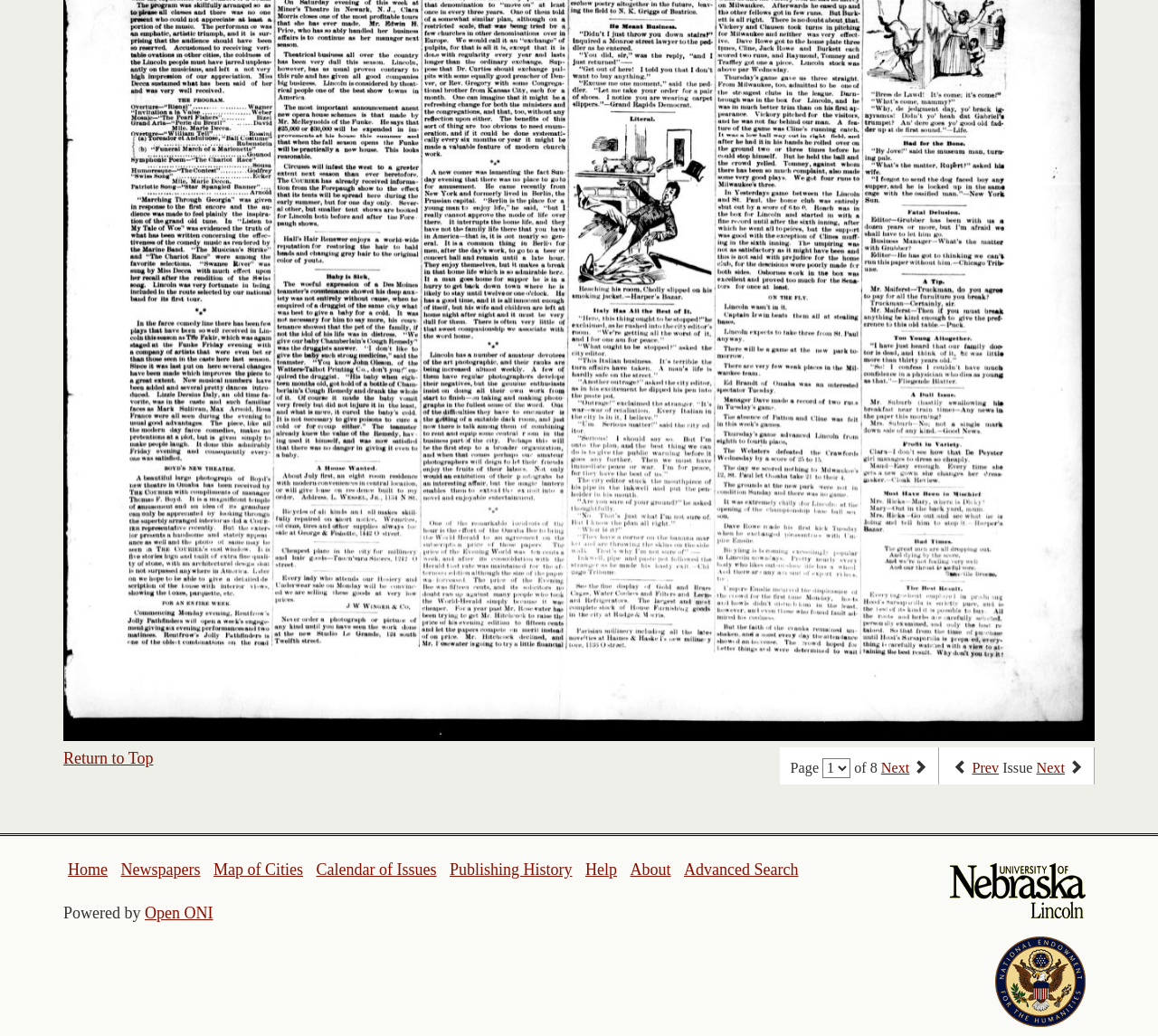Specify the bounding box coordinates of the element's region that should be clicked to achieve the following instruction: "View the previous issue". The bounding box coordinates consist of four float numbers between 0 and 1, in the format [left, top, right, bottom].

[0.839, 0.734, 0.863, 0.75]